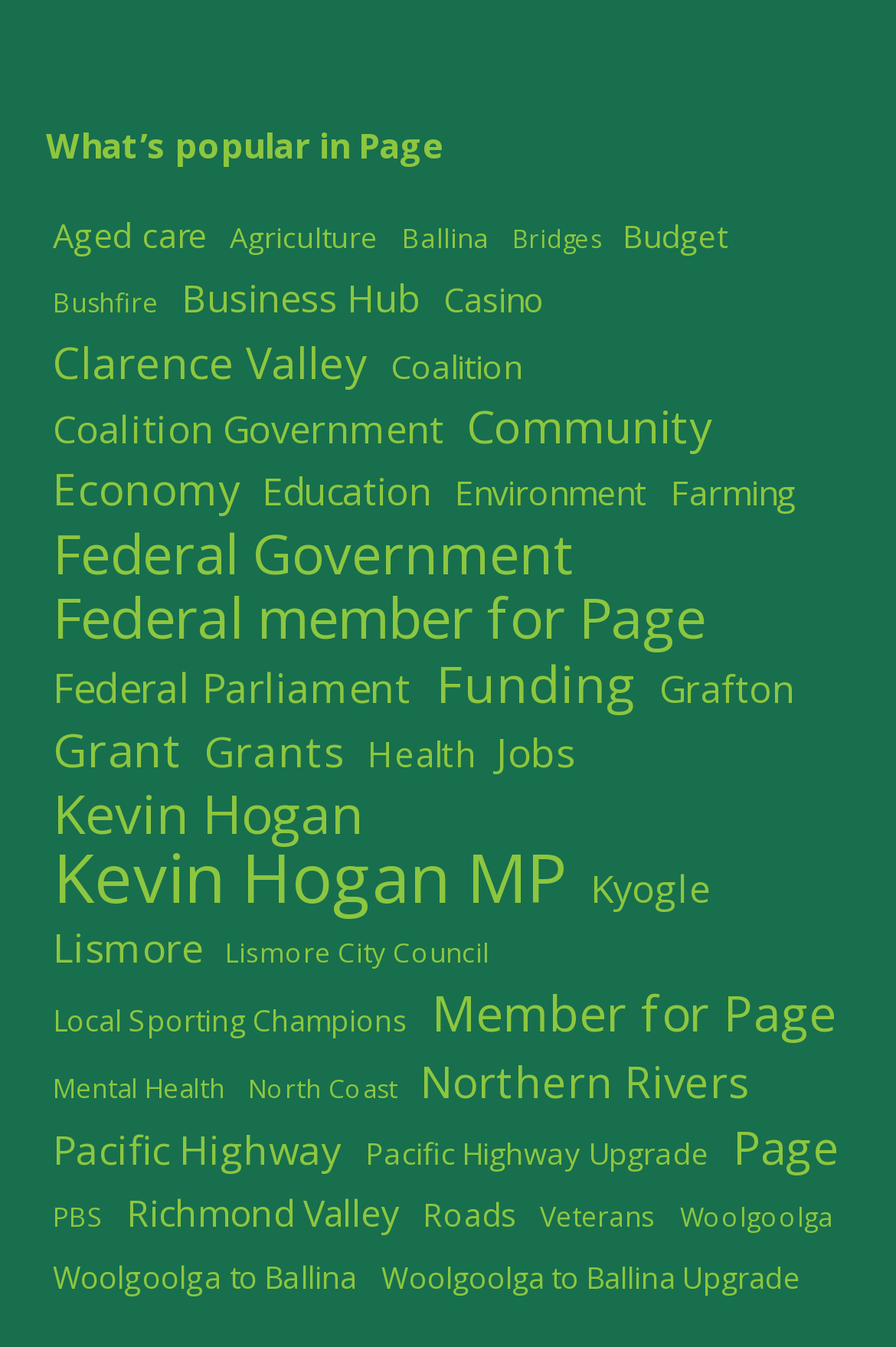How many topics are listed on the webpage?
Provide a concise answer using a single word or phrase based on the image.

49